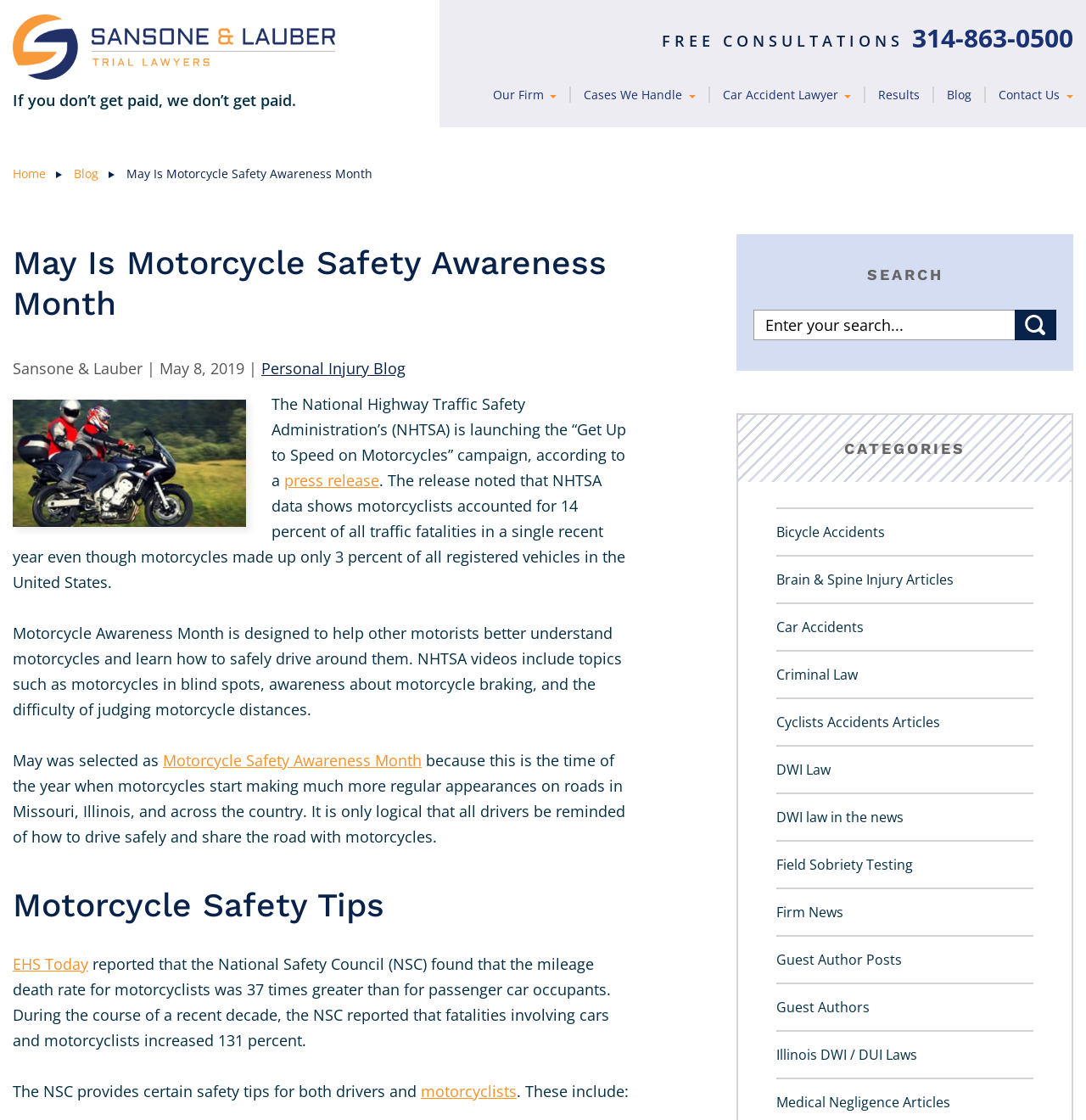Could you highlight the region that needs to be clicked to execute the instruction: "Click the 'Contact Us' link"?

[0.92, 0.077, 0.988, 0.092]